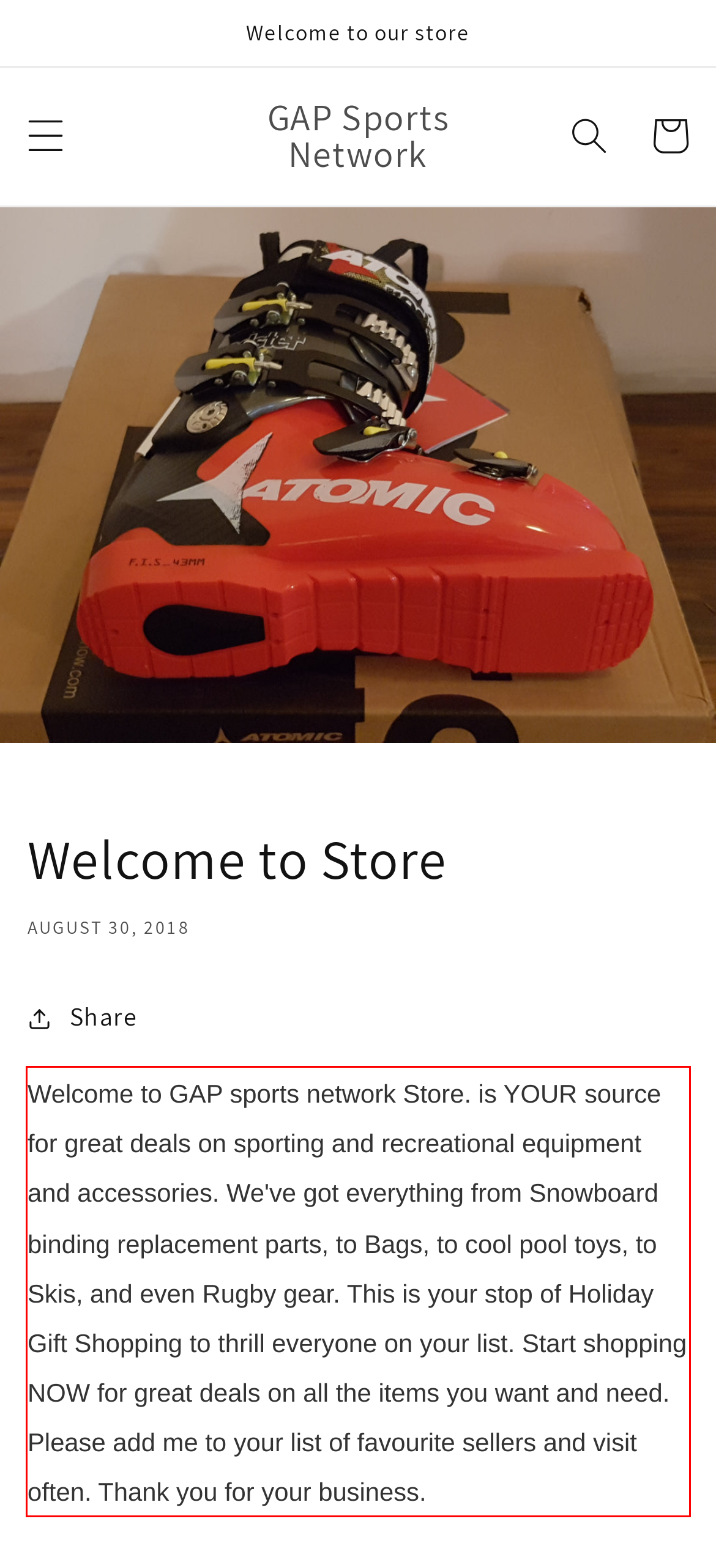Review the screenshot of the webpage and recognize the text inside the red rectangle bounding box. Provide the extracted text content.

Welcome to GAP sports network Store. is YOUR source for great deals on sporting and recreational equipment and accessories. We've got everything from Snowboard binding replacement parts, to Bags, to cool pool toys, to Skis, and even Rugby gear. This is your stop of Holiday Gift Shopping to thrill everyone on your list. Start shopping NOW for great deals on all the items you want and need. Please add me to your list of favourite sellers and visit often. Thank you for your business.